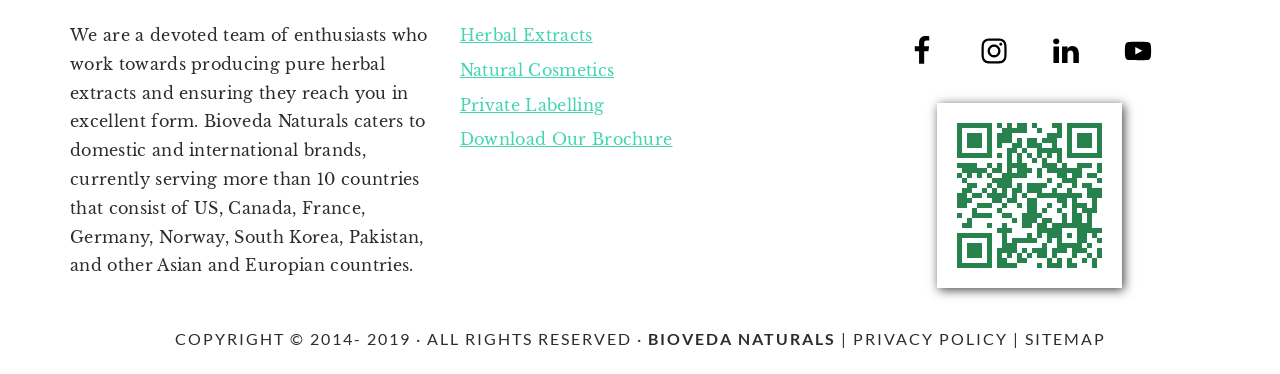Highlight the bounding box coordinates of the region I should click on to meet the following instruction: "Check out Natural Cosmetics".

[0.359, 0.16, 0.48, 0.214]